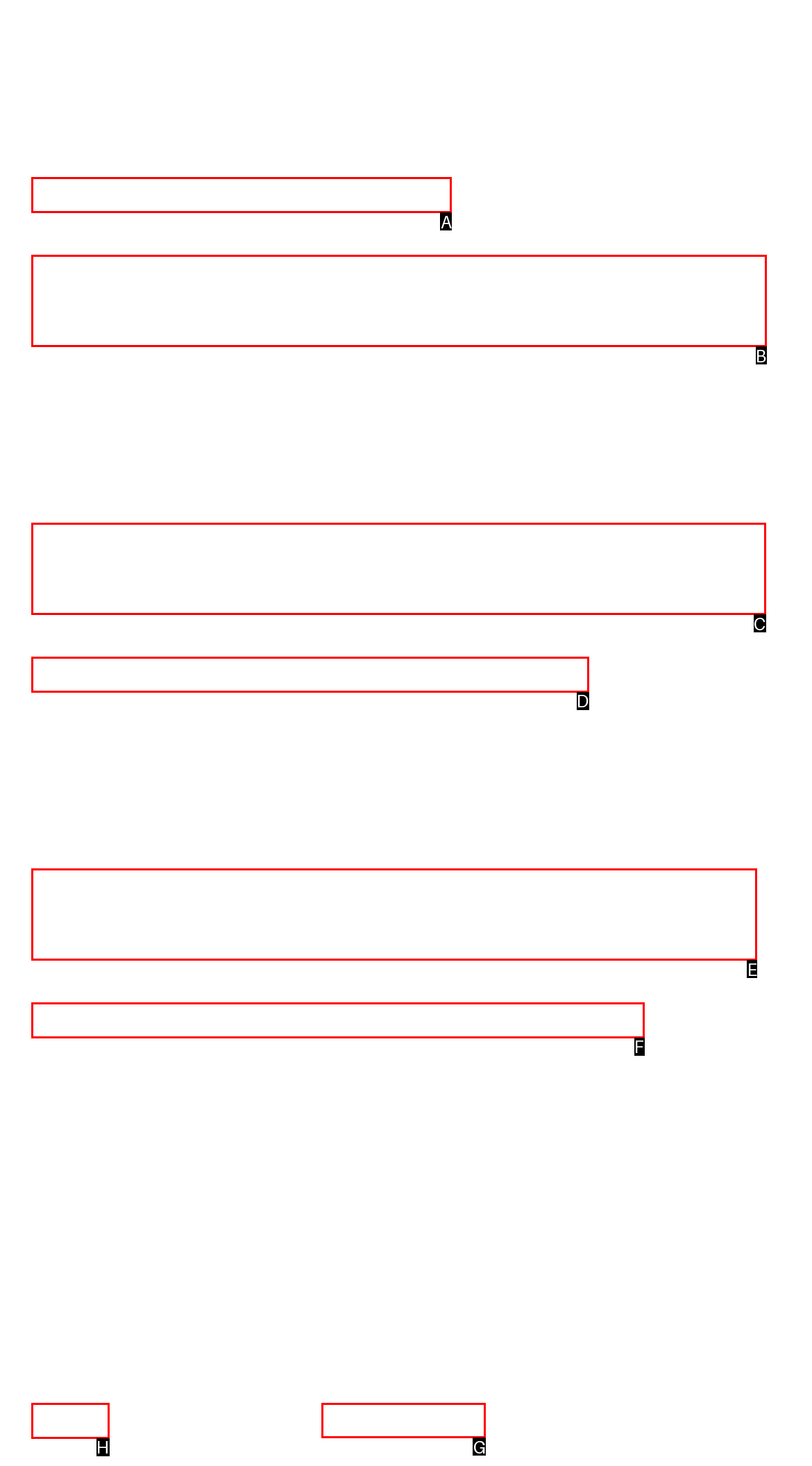Identify the letter of the UI element I need to click to carry out the following instruction: Learn about WordPress

G